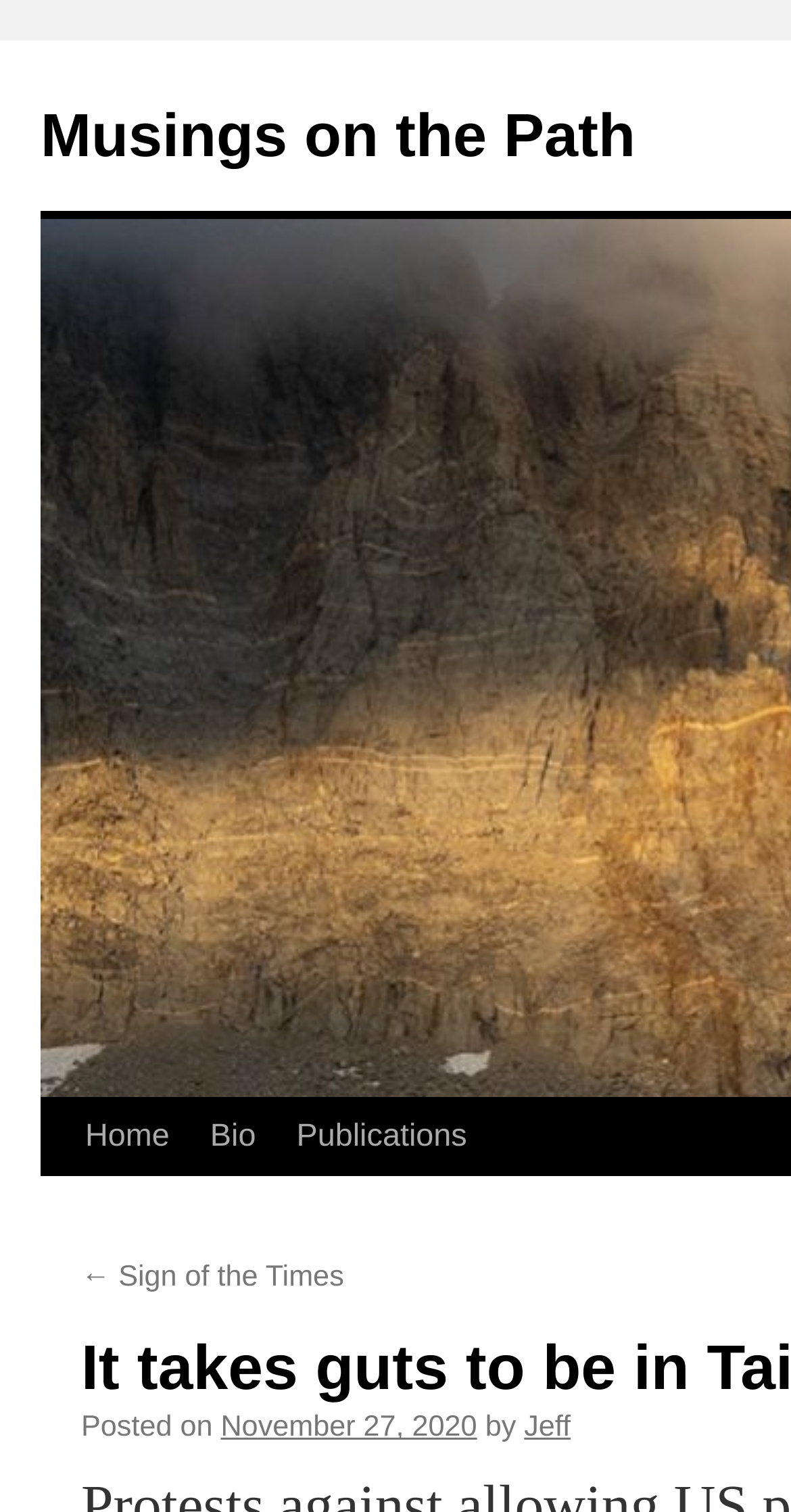Based on the description "Home", find the bounding box of the specified UI element.

[0.082, 0.727, 0.222, 0.778]